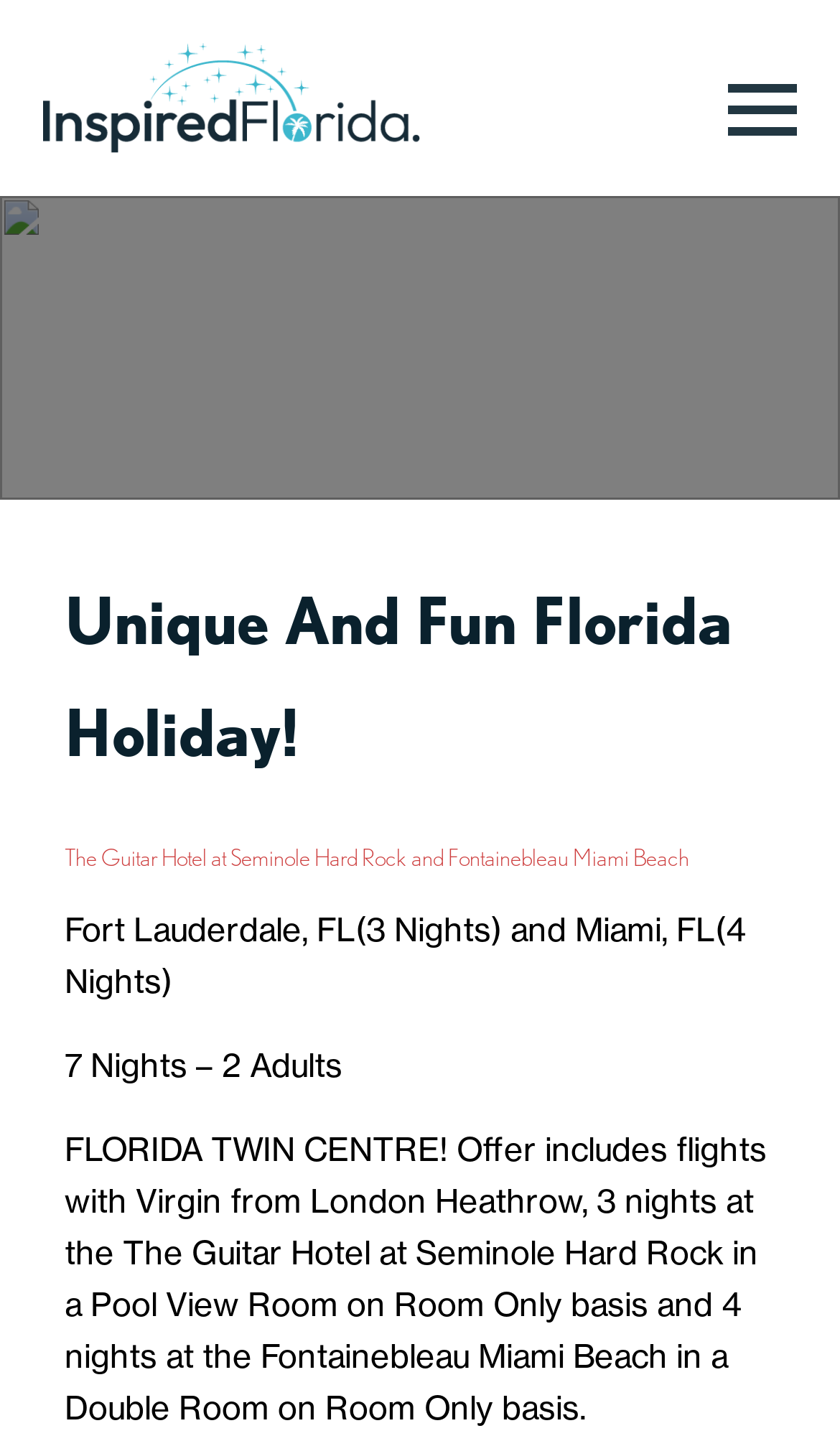Determine the main heading text of the webpage.

Unique And Fun Florida Holiday!